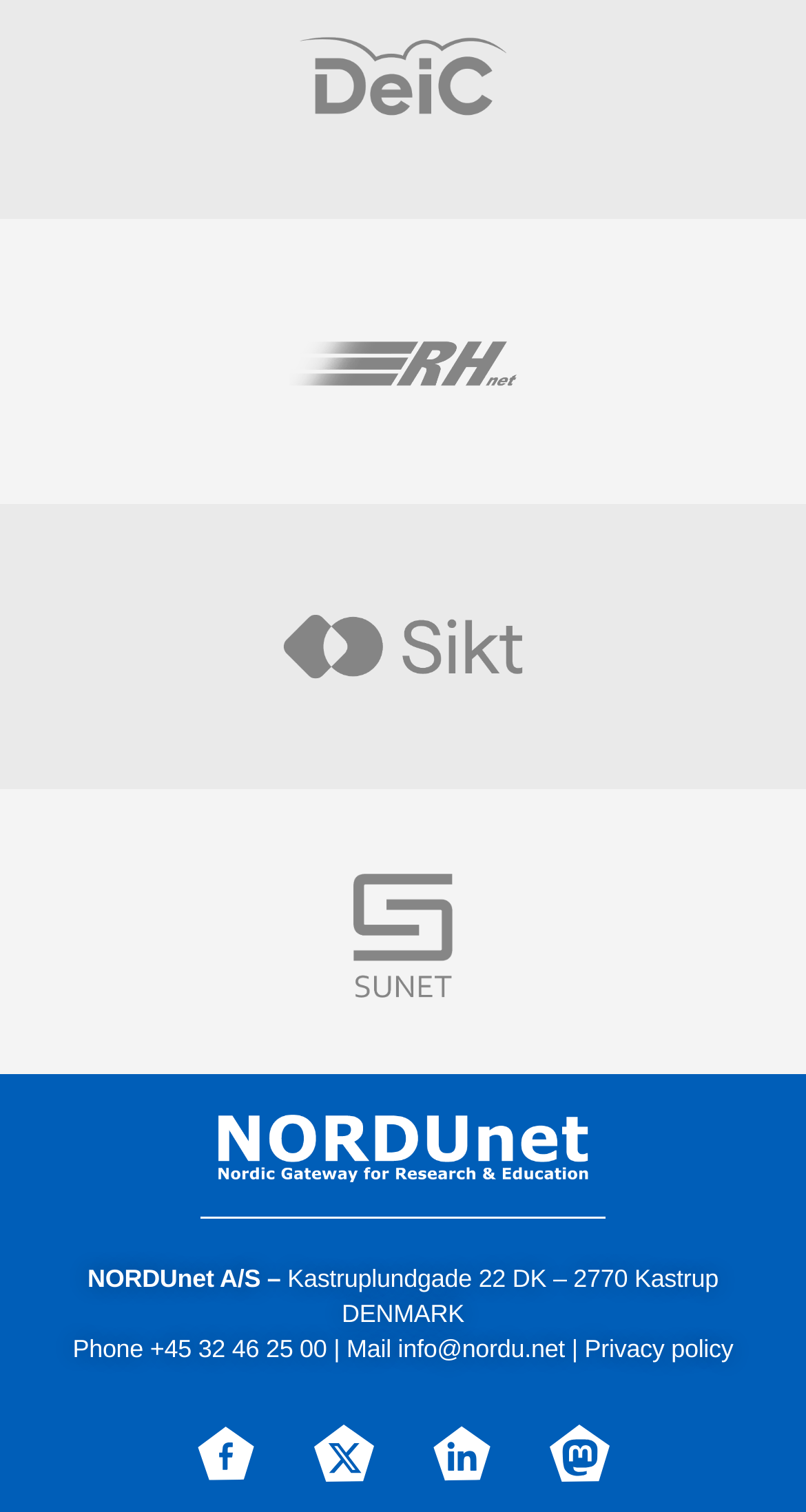Please indicate the bounding box coordinates of the element's region to be clicked to achieve the instruction: "View privacy policy". Provide the coordinates as four float numbers between 0 and 1, i.e., [left, top, right, bottom].

[0.725, 0.882, 0.91, 0.901]